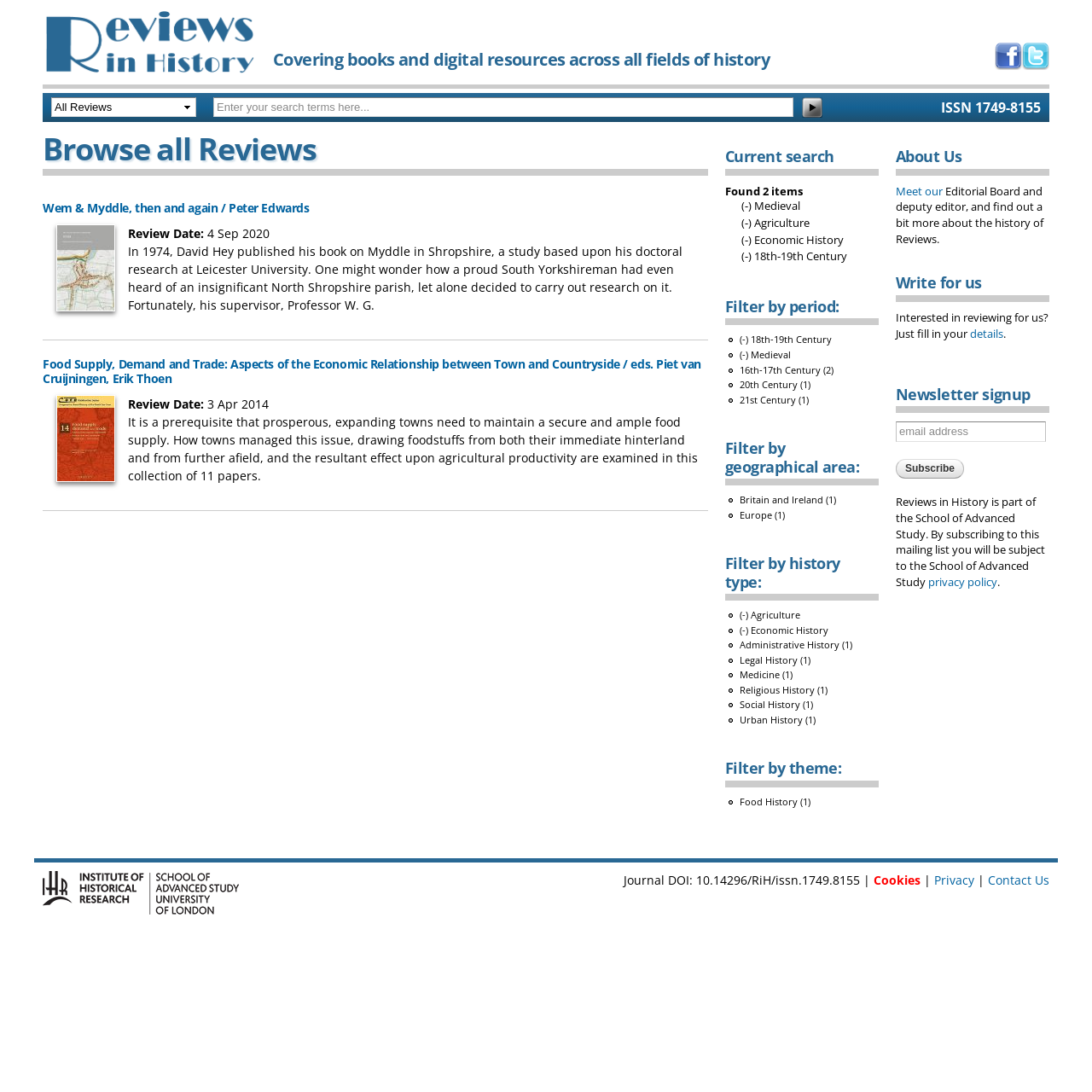Determine the bounding box coordinates of the section I need to click to execute the following instruction: "Search for reviews". Provide the coordinates as four float numbers between 0 and 1, i.e., [left, top, right, bottom].

[0.195, 0.089, 0.727, 0.107]